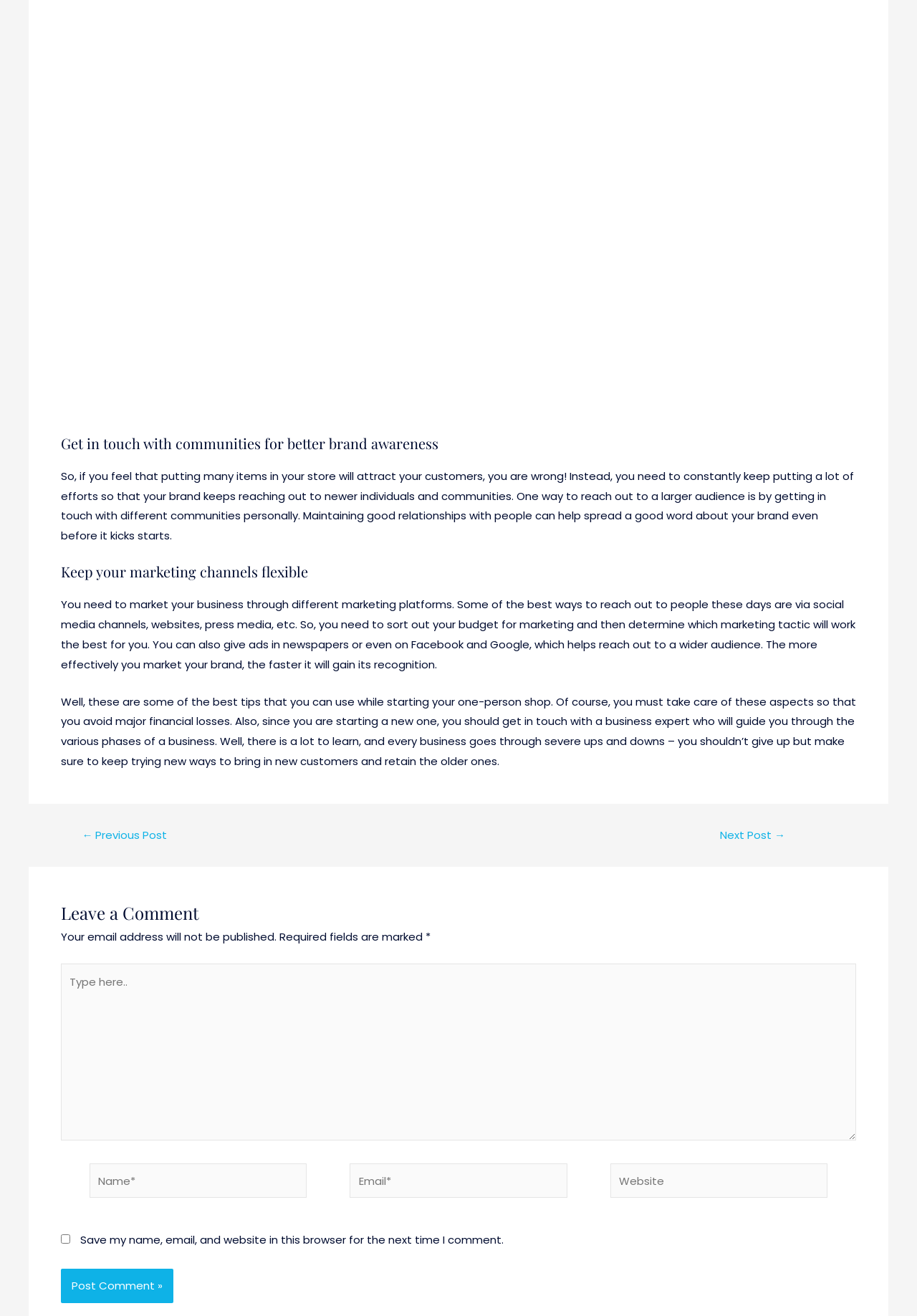Extract the bounding box for the UI element that matches this description: "Rehab Blog".

None